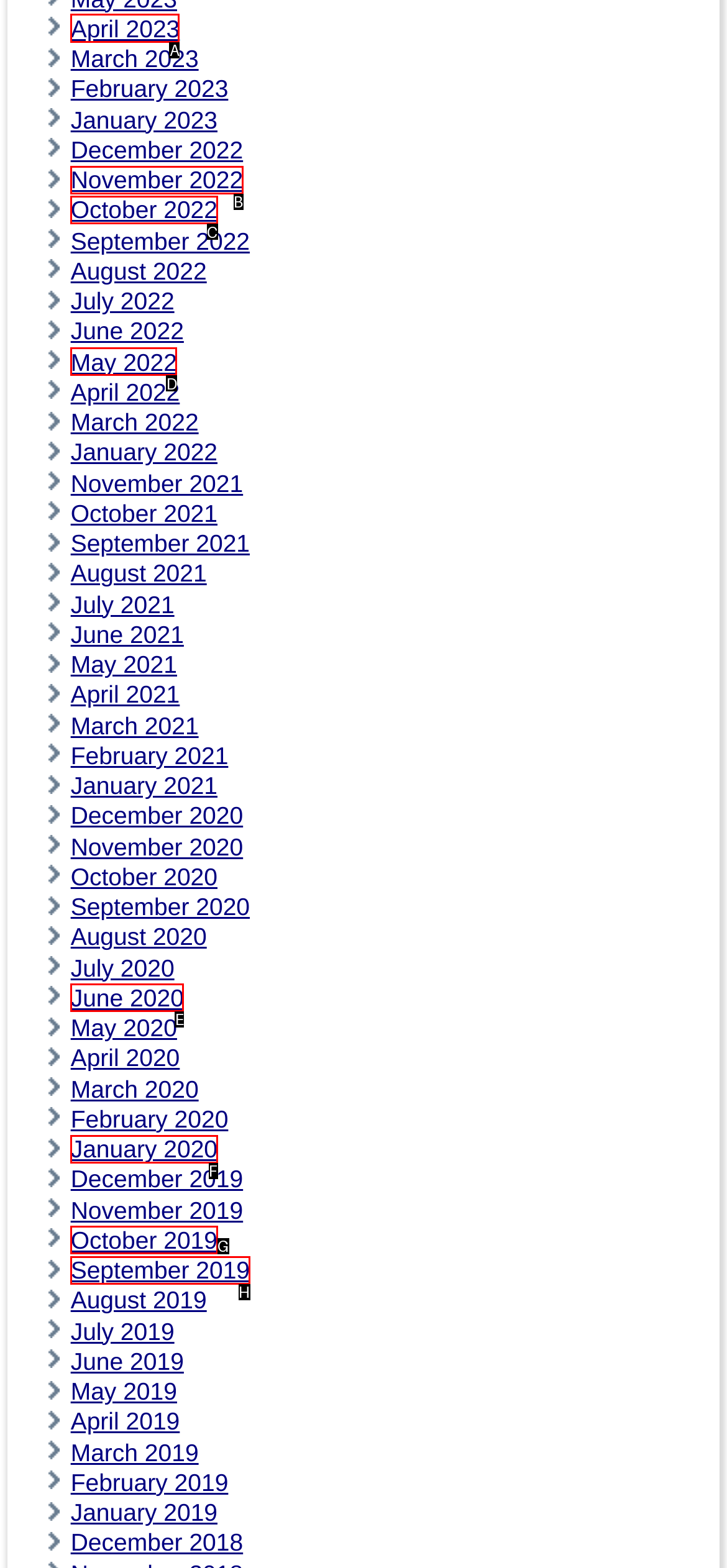To complete the instruction: View April 2023, which HTML element should be clicked?
Respond with the option's letter from the provided choices.

A